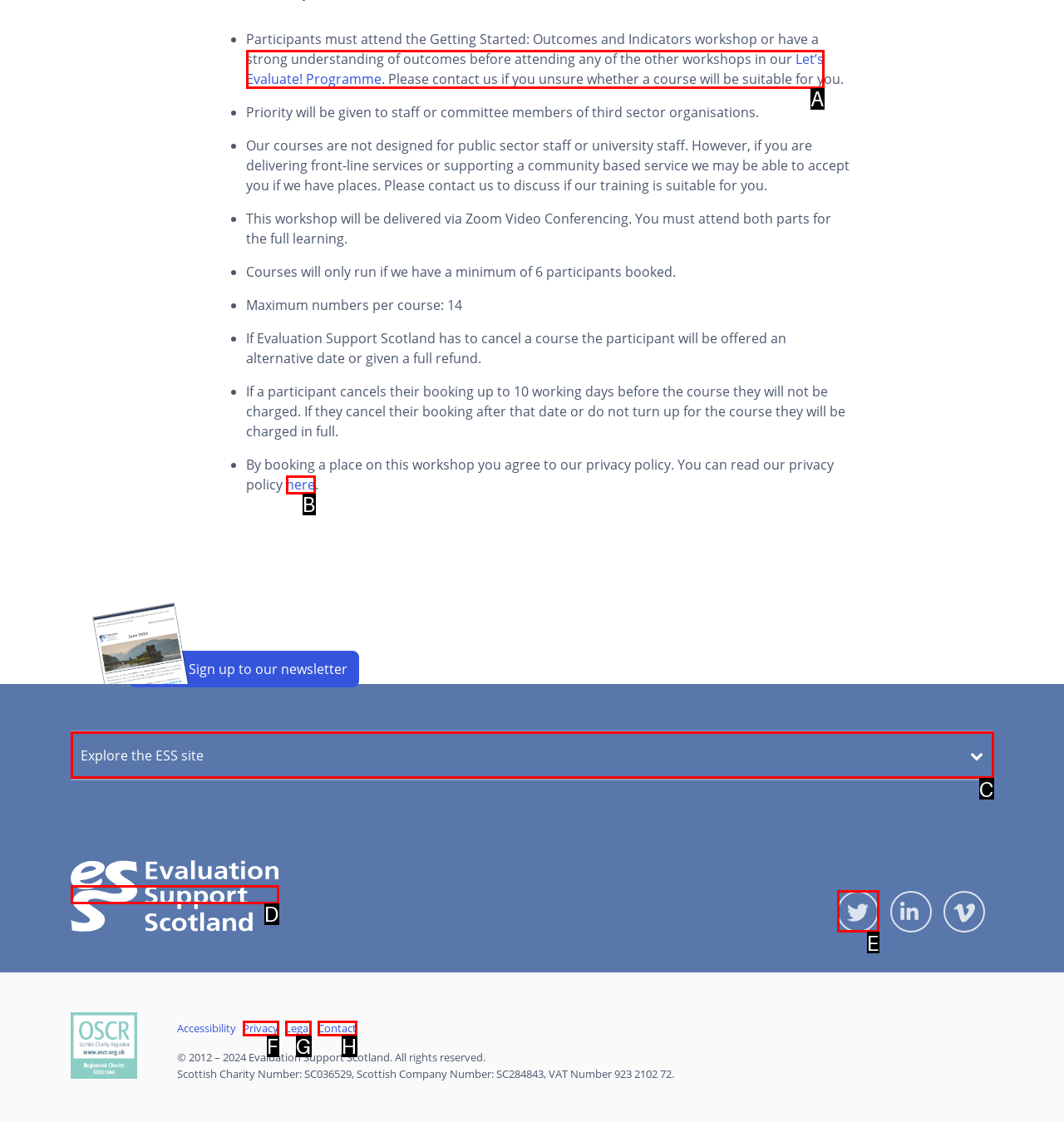Determine which option you need to click to execute the following task: Check Twitter. Provide your answer as a single letter.

E